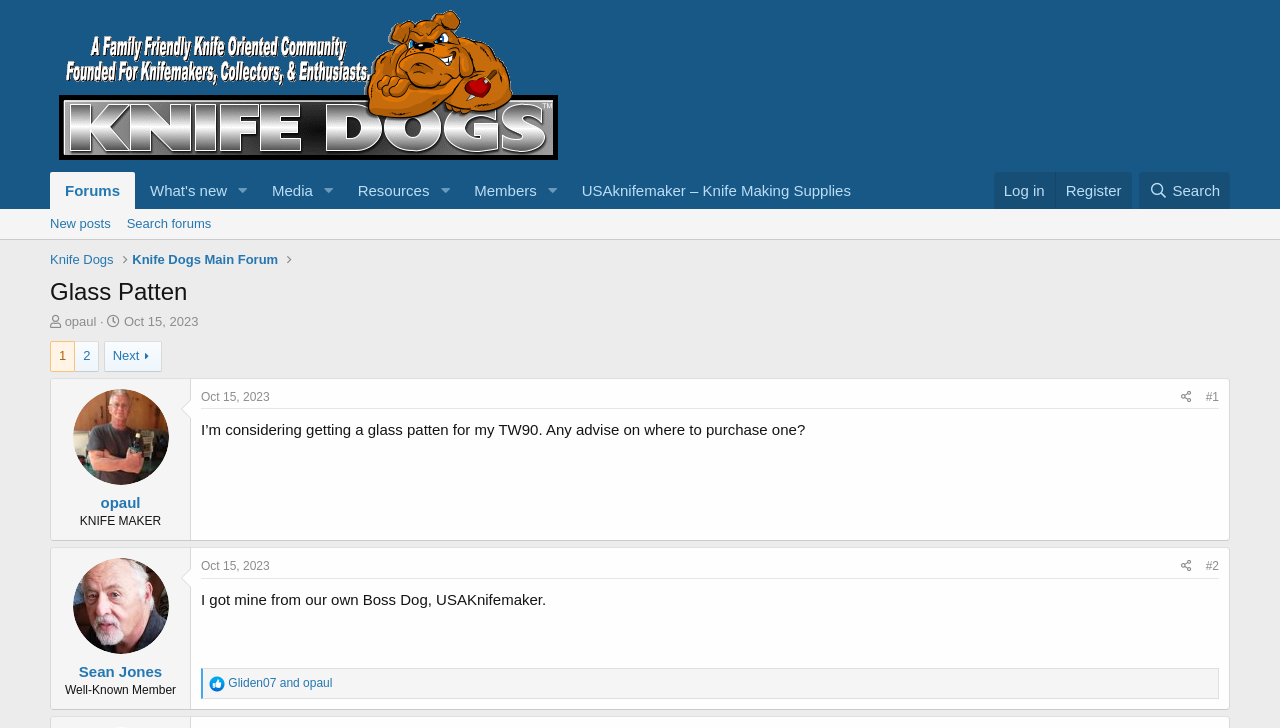Please indicate the bounding box coordinates for the clickable area to complete the following task: "Click on the 'Next' button". The coordinates should be specified as four float numbers between 0 and 1, i.e., [left, top, right, bottom].

[0.081, 0.469, 0.126, 0.511]